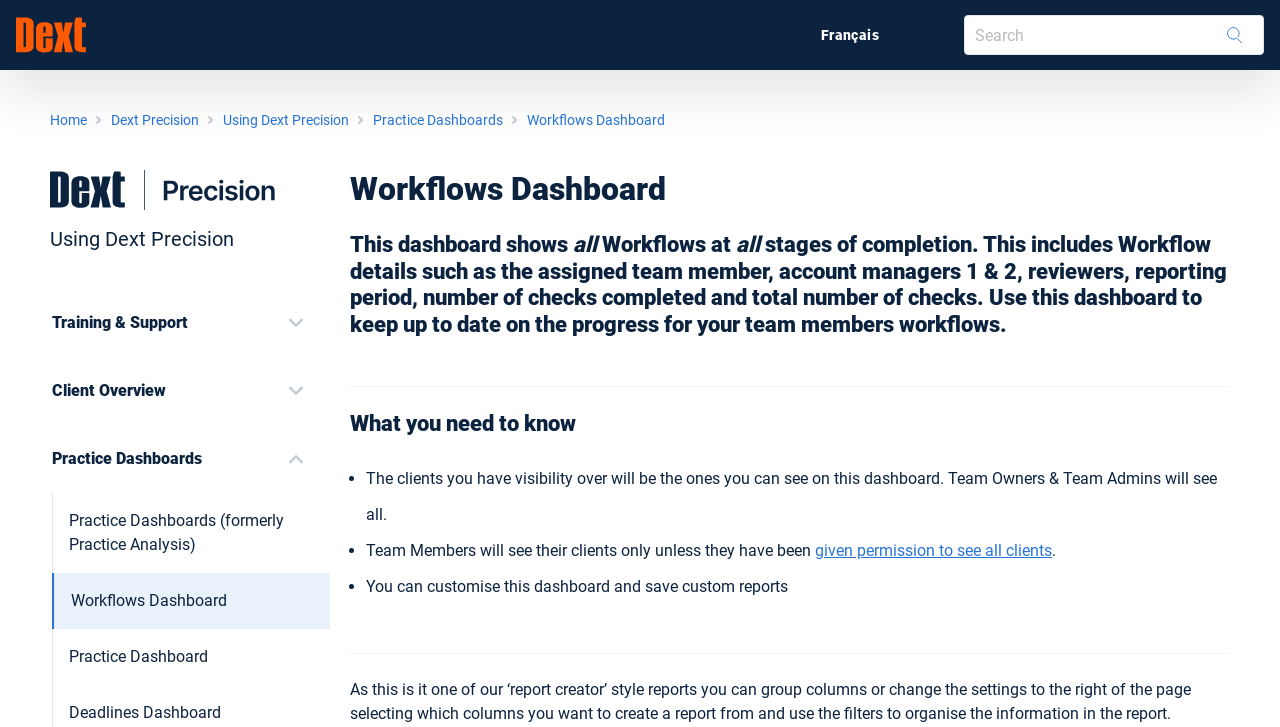Provide an in-depth caption for the elements present on the webpage.

The webpage is the "Workflows Dashboard" of the Dext Help Center. At the top left corner, there is a "Home" link accompanied by an image. To the right of it, there is a "Français" link. A search box with a "Submit Search" button and an image is located at the top right corner.

Below the top navigation bar, there is a horizontal menu with links to "Dext Precision", "Using Dext Precision", "Practice Dashboards", and "Workflows Dashboard", each accompanied by an image.

On the left side of the page, there is a vertical menu with links to "Link to the '[object Object]' category", "Using Dext Precision", "Training & Support", "Client Overview", "Practice Dashboards", and "Workflows Dashboard", each accompanied by an image.

The main content of the page is divided into sections. The first section has a heading "Workflows Dashboard" and a description that explains the purpose of the dashboard, which is to show all workflows at all stages of completion, including workflow details such as assigned team members, account managers, reviewers, reporting period, and number of checks completed.

Below the description, there is a horizontal separator. The next section has a heading "What you need to know" and lists three points with bullet markers. The points explain what users need to know about the dashboard, including the visibility of clients, the ability to customize the dashboard, and the ability to save custom reports.

At the bottom of the page, there is another horizontal separator, followed by a paragraph of text that explains how to customize the report by grouping columns, changing settings, and using filters to organize the information.